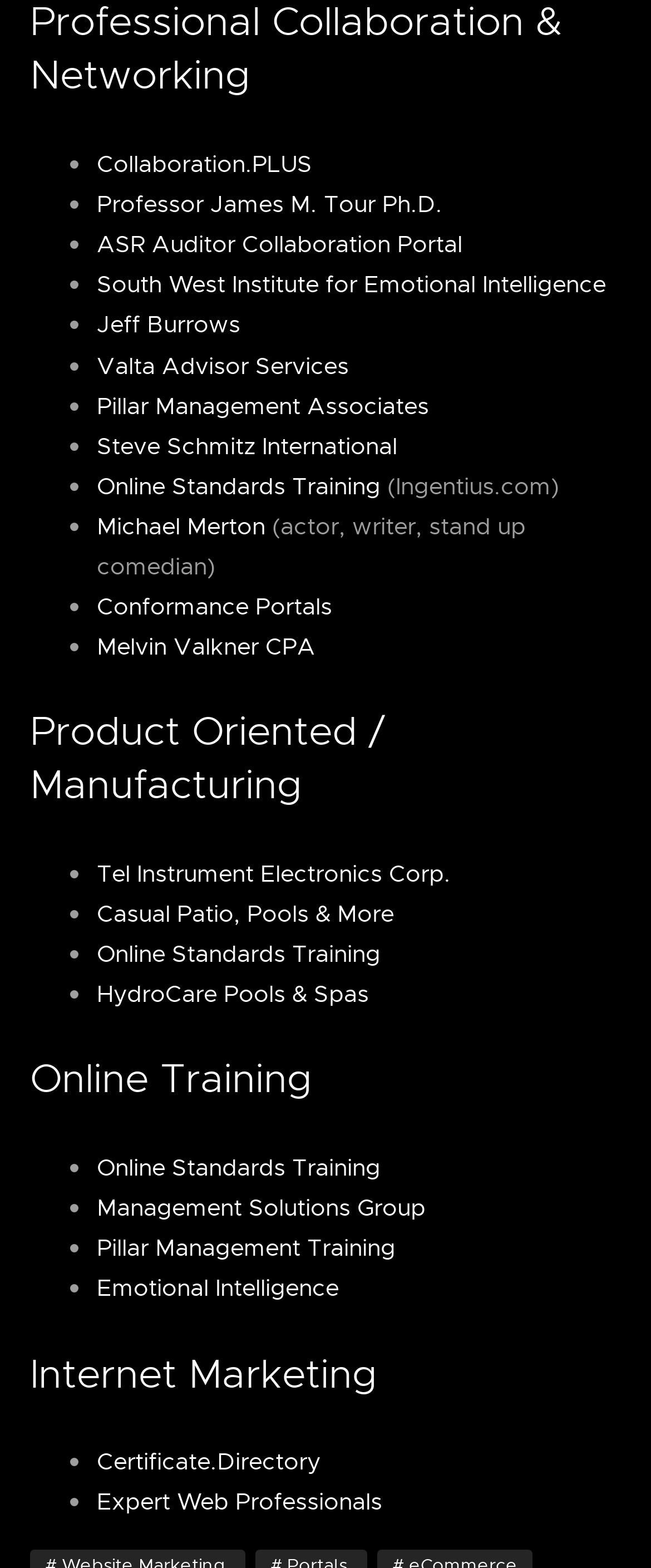Find the bounding box coordinates for the HTML element specified by: "www.iskcondesiretree.com".

None